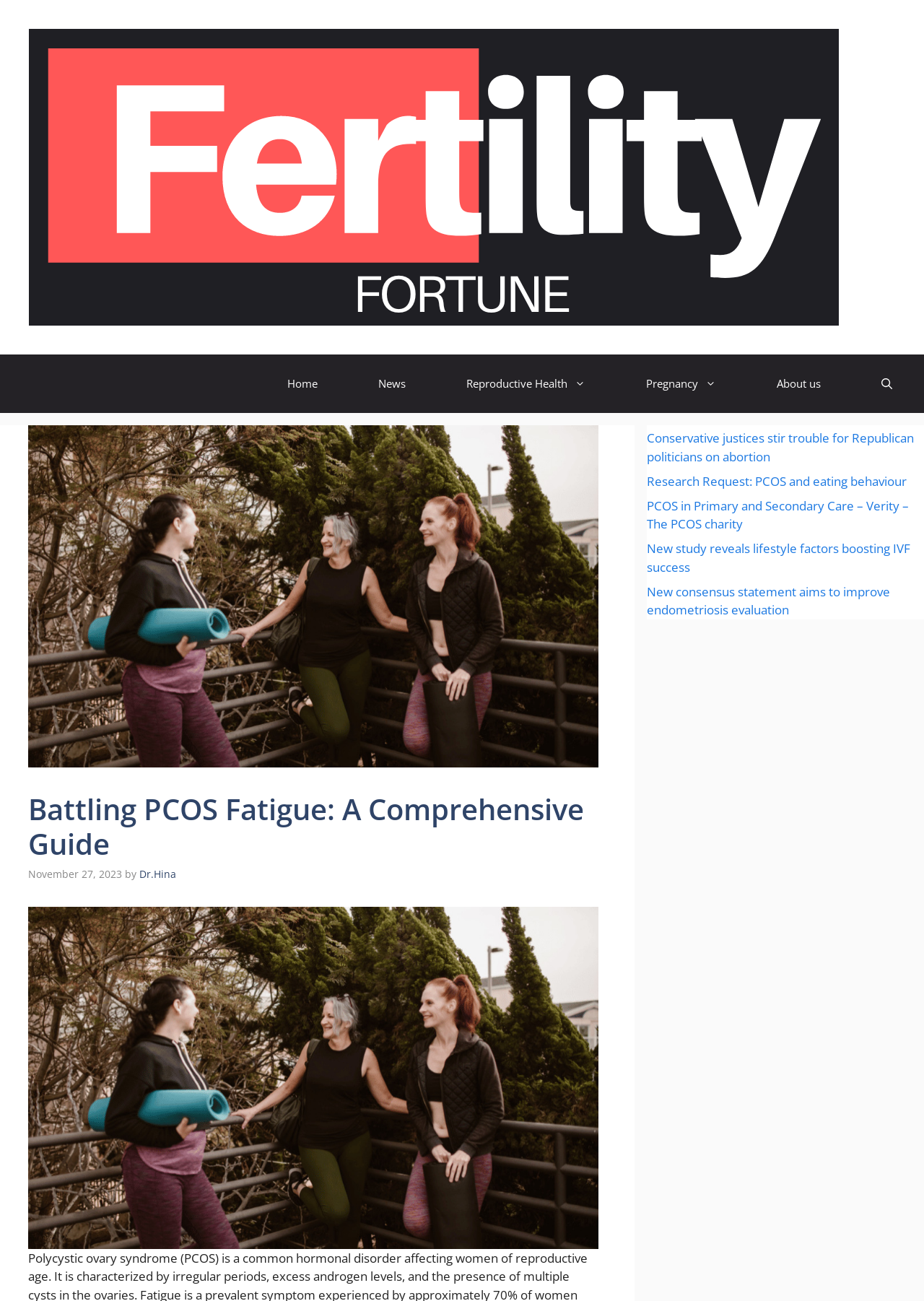Find the bounding box coordinates of the element to click in order to complete this instruction: "Search for something". The bounding box coordinates must be four float numbers between 0 and 1, denoted as [left, top, right, bottom].

[0.921, 0.272, 0.998, 0.317]